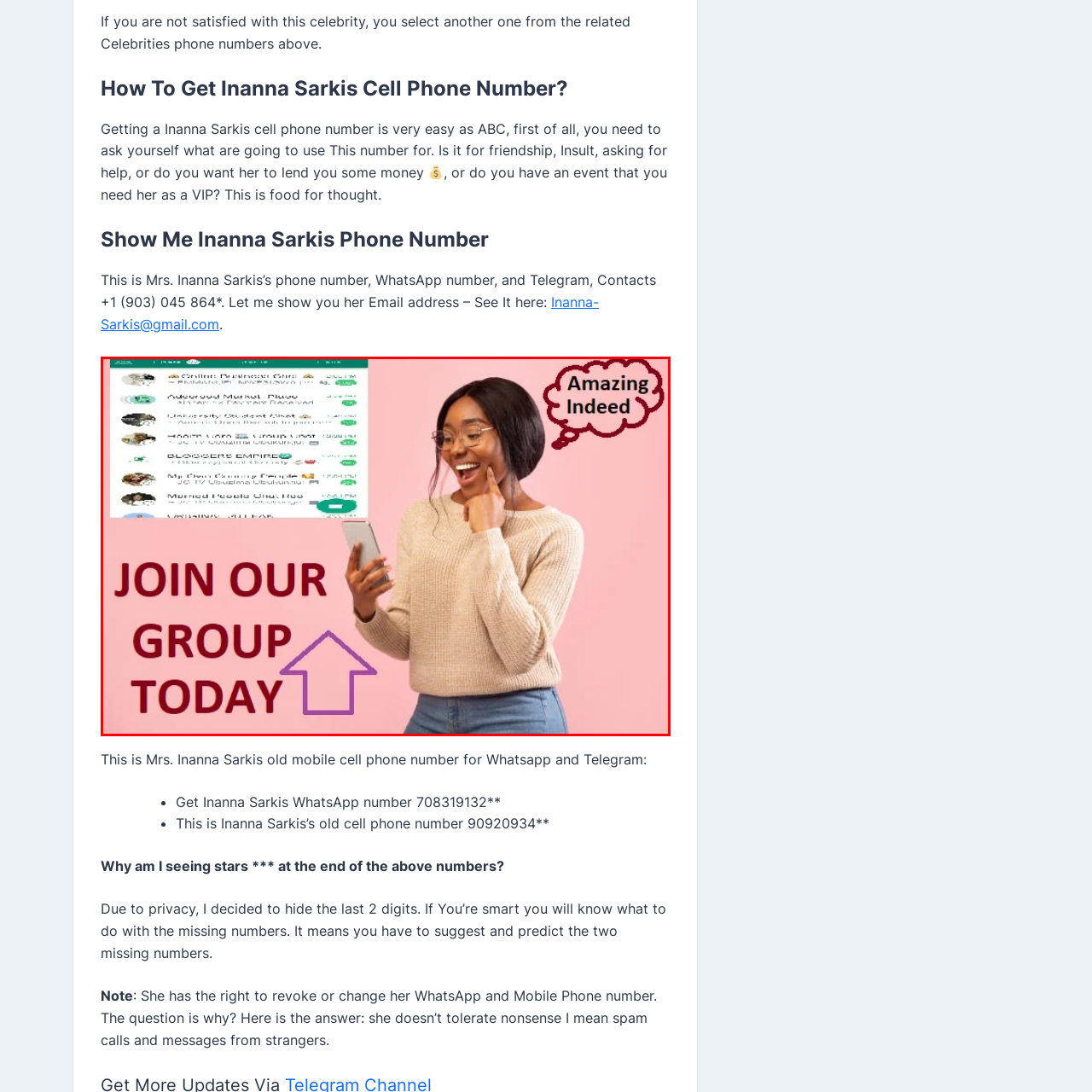View the image surrounded by the red border, What is displayed on the screen beside the woman?
 Answer using a single word or phrase.

List of contacts